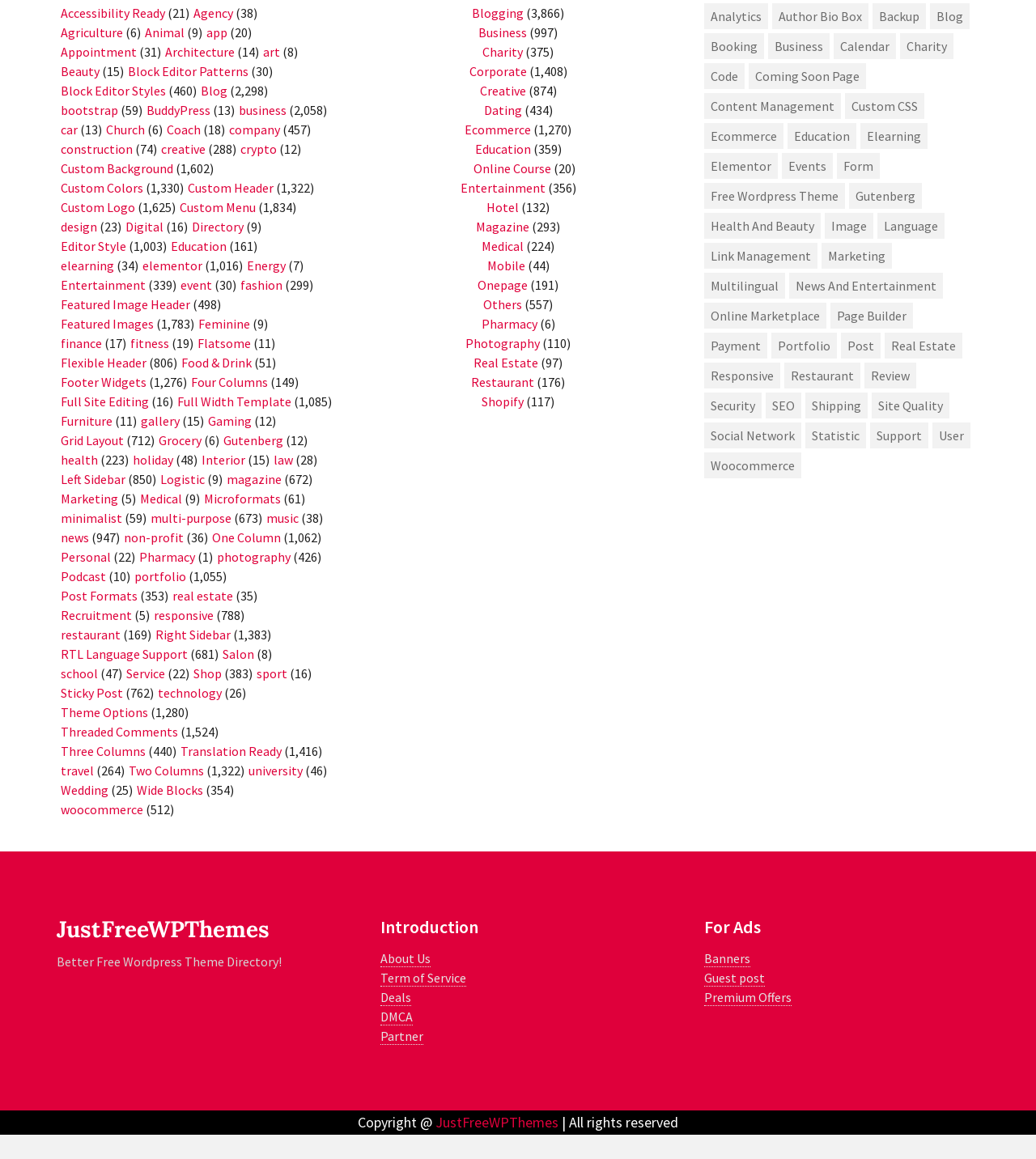Can you pinpoint the bounding box coordinates for the clickable element required for this instruction: "Explore Beauty category"? The coordinates should be four float numbers between 0 and 1, i.e., [left, top, right, bottom].

[0.059, 0.055, 0.096, 0.069]